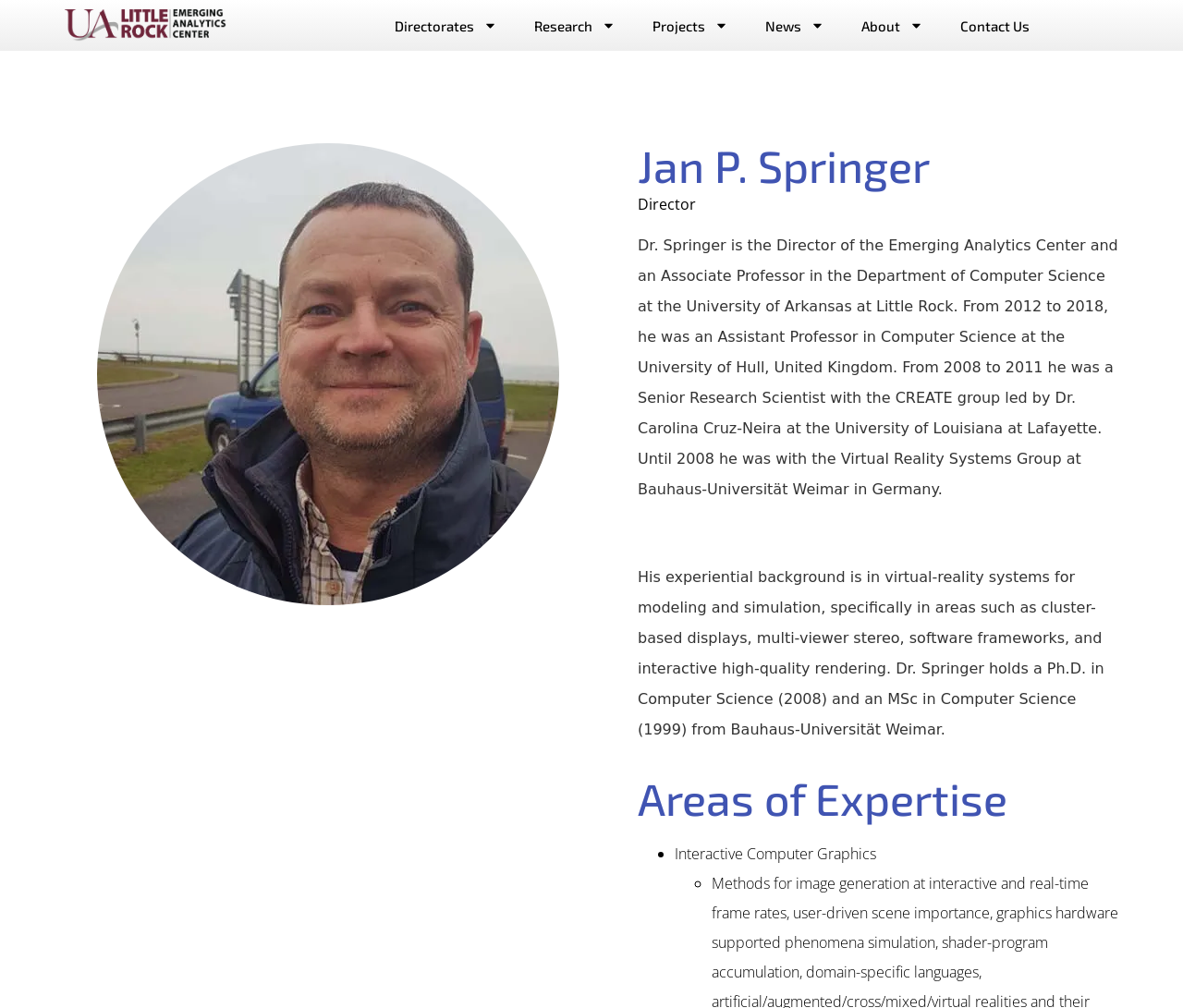Explain in detail what you observe on this webpage.

The webpage is about Jan P. Springer, Director of the Emerging Analytics Center and an Associate Professor in the Department of Computer Science at the University of Arkansas at Little Rock. 

At the top of the page, there are six links: "Directorates", "Research", "Projects", "News", "About", and "Contact Us", each accompanied by a small image. These links are positioned horizontally, with "Directorates" on the left and "Contact Us" on the right.

Below the links, there are three headings: "Jan P. Springer", "Director", and "Areas of Expertise". The first two headings are positioned side by side, with "Jan P. Springer" on the left and "Director" on the right. The "Areas of Expertise" heading is located below the first two headings.

Under the headings, there is a paragraph of text that describes Dr. Springer's background, including his current and previous positions, and his research experience. This text is divided into three sections, with a small gap in between.

Following the paragraph, there is a list of Dr. Springer's areas of expertise, marked by bullet points and list markers. The list includes "Interactive Computer Graphics" and other areas, which are not specified.